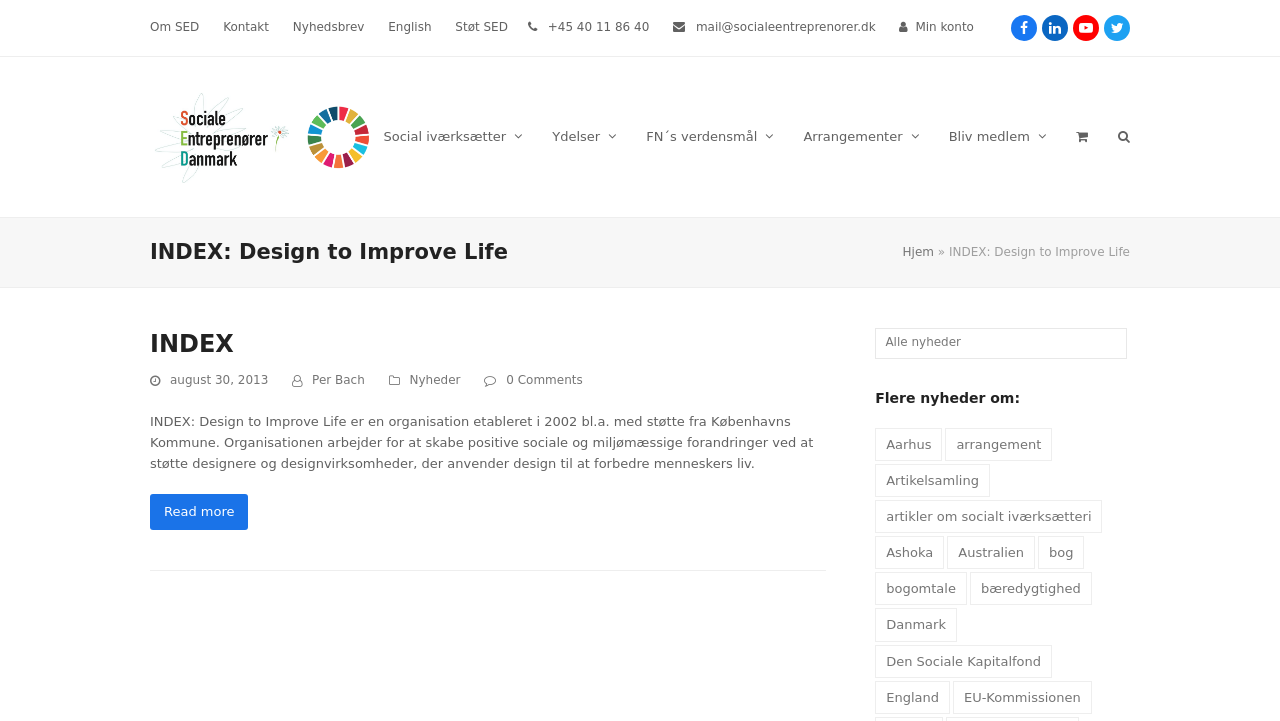How many social media links are there?
Respond to the question with a single word or phrase according to the image.

4